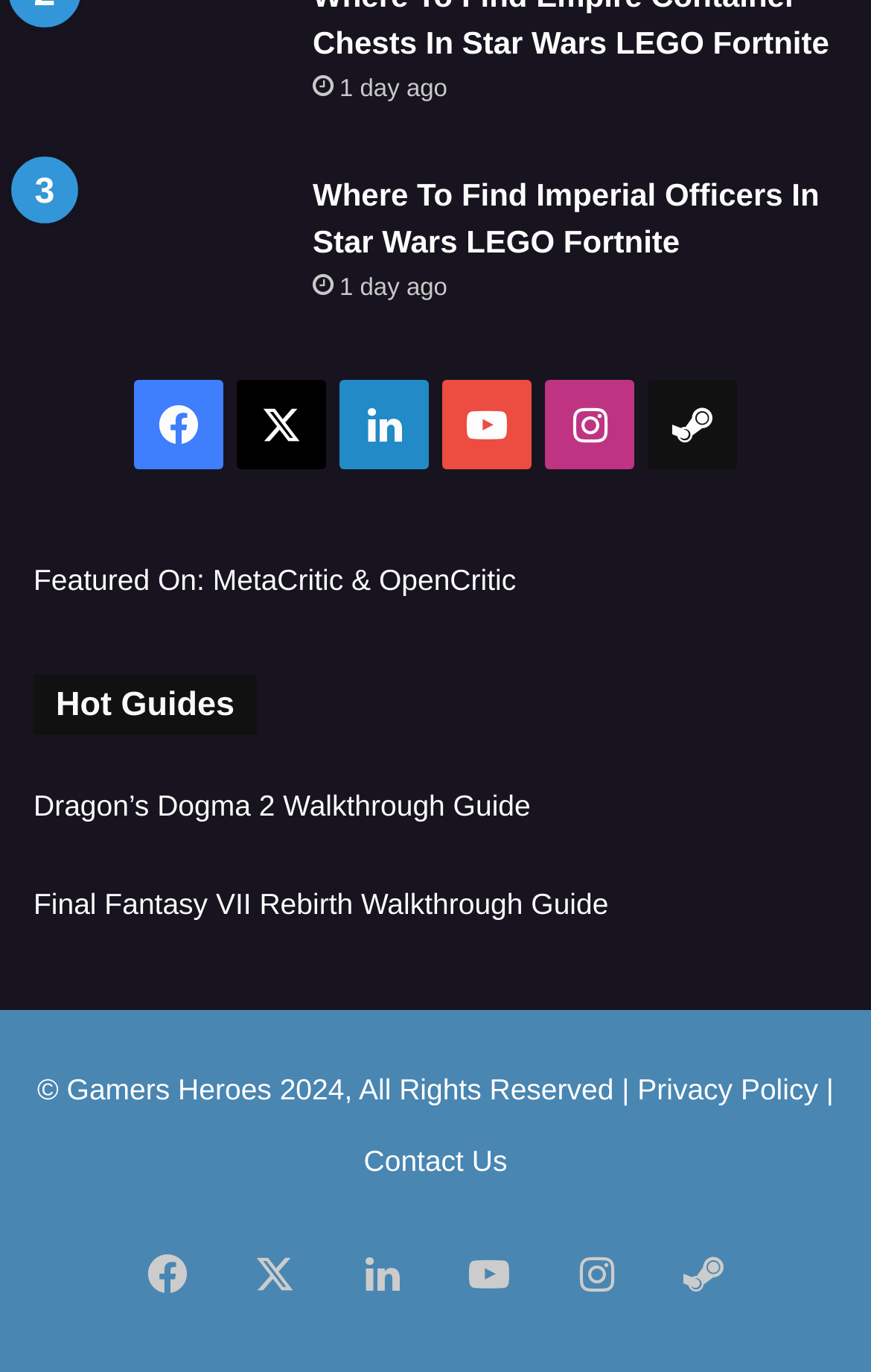Using the description "Rifle Cases", locate and provide the bounding box of the UI element.

None